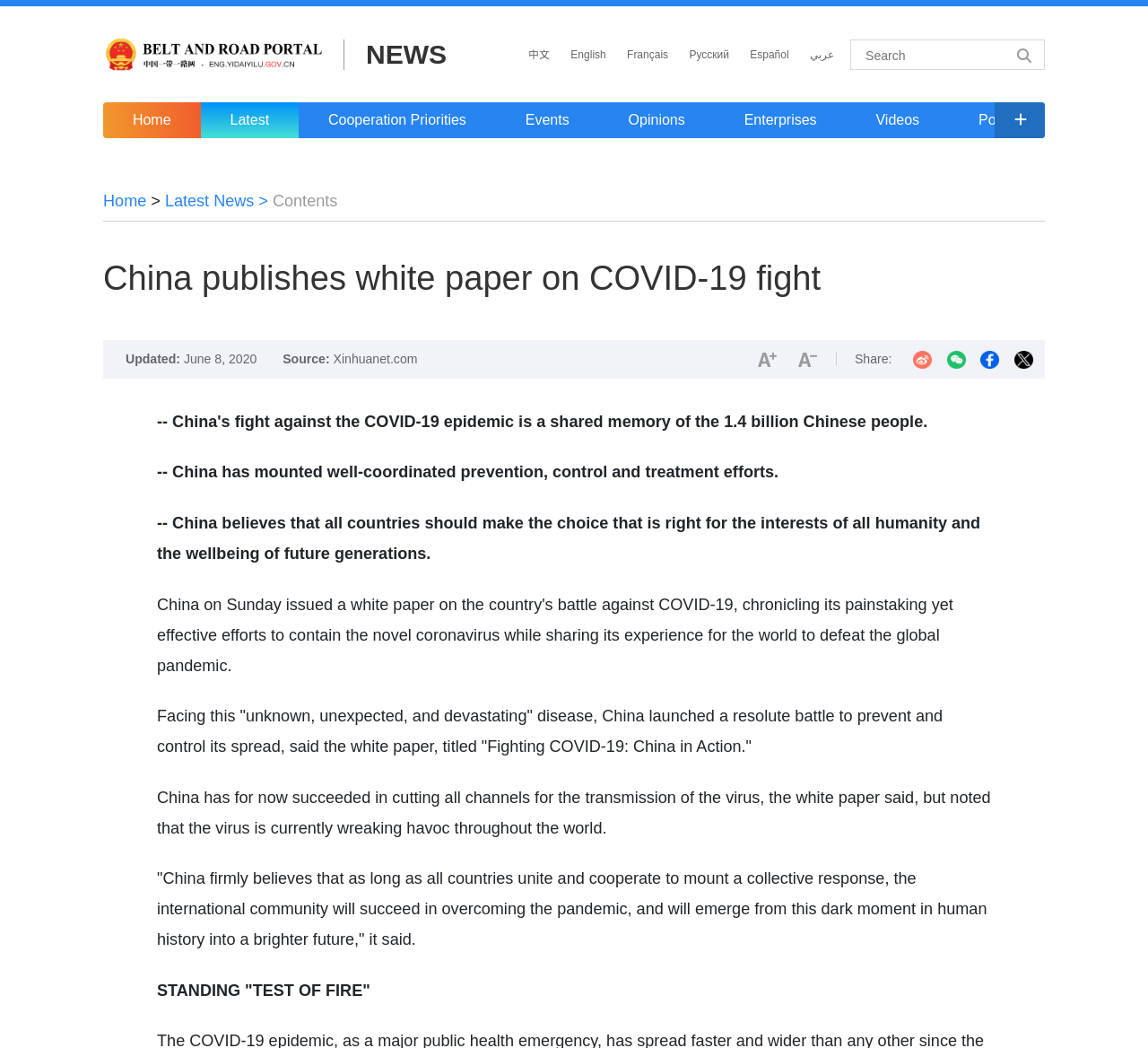What can be done with the news article?
Use the screenshot to answer the question with a single word or phrase.

Share